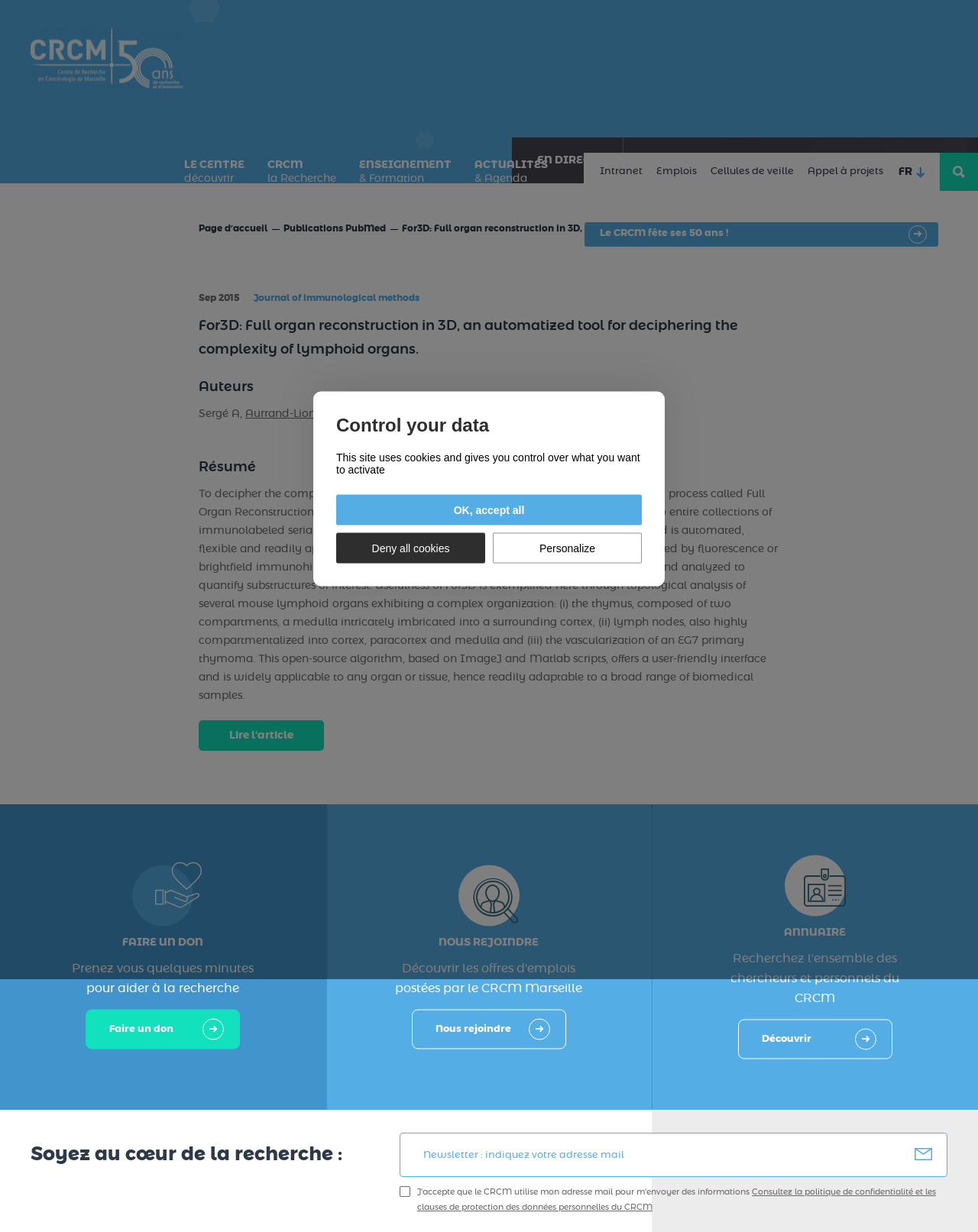Please identify the bounding box coordinates of where to click in order to follow the instruction: "Search for something".

[0.188, 0.372, 0.75, 0.422]